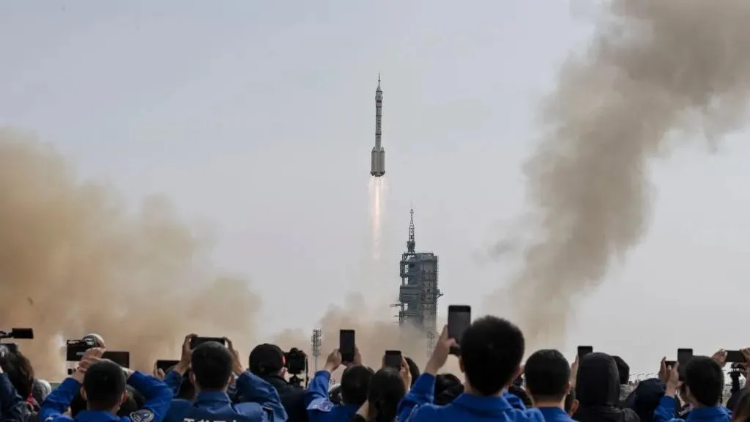What are the onlookers doing in the foreground?
Please provide a comprehensive answer to the question based on the webpage screenshot.

The caption states that the individuals in the foreground, dressed in blue attire, have their smartphones raised, indicating that they are capturing the historic event of the Shenlong spaceplane's launch.